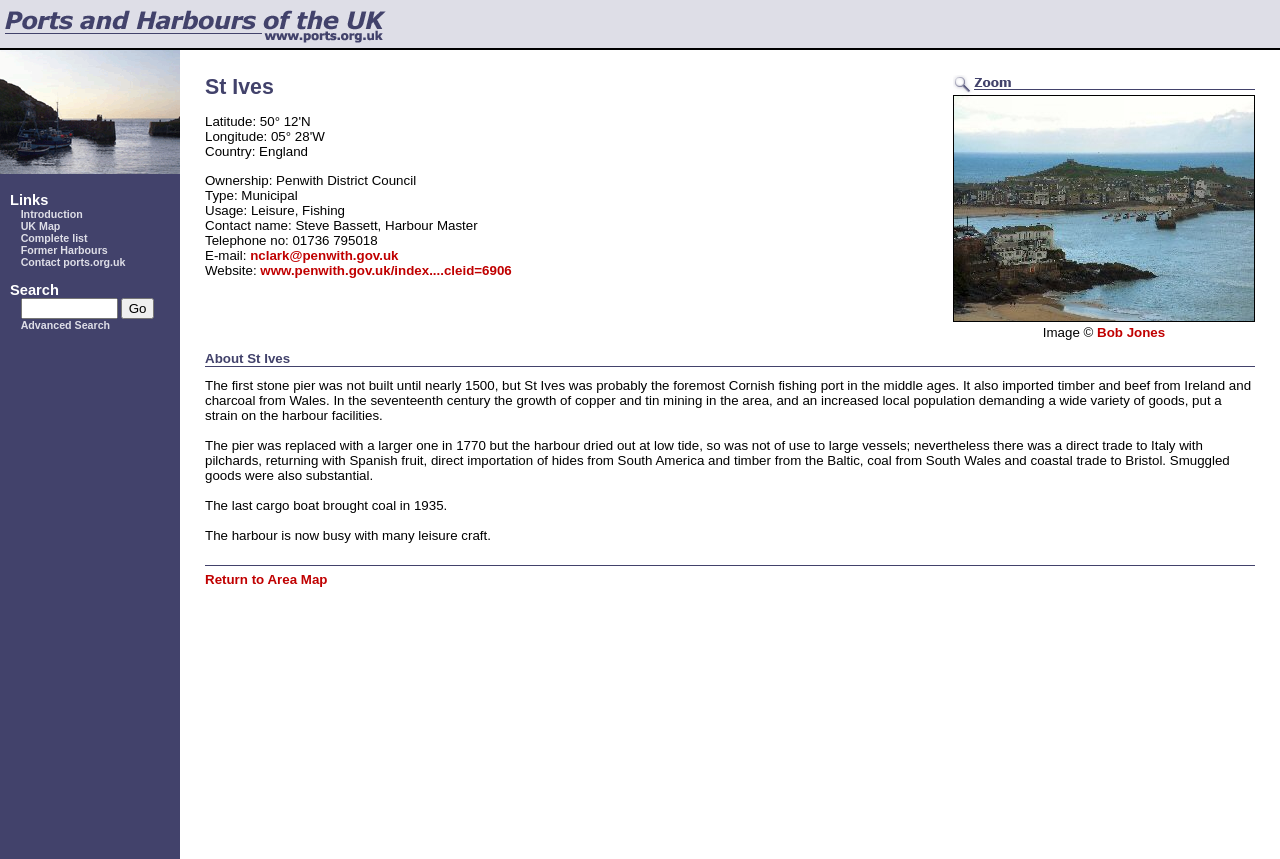Given the webpage screenshot and the description, determine the bounding box coordinates (top-left x, top-left y, bottom-right x, bottom-right y) that define the location of the UI element matching this description: What is MCVitamins

None